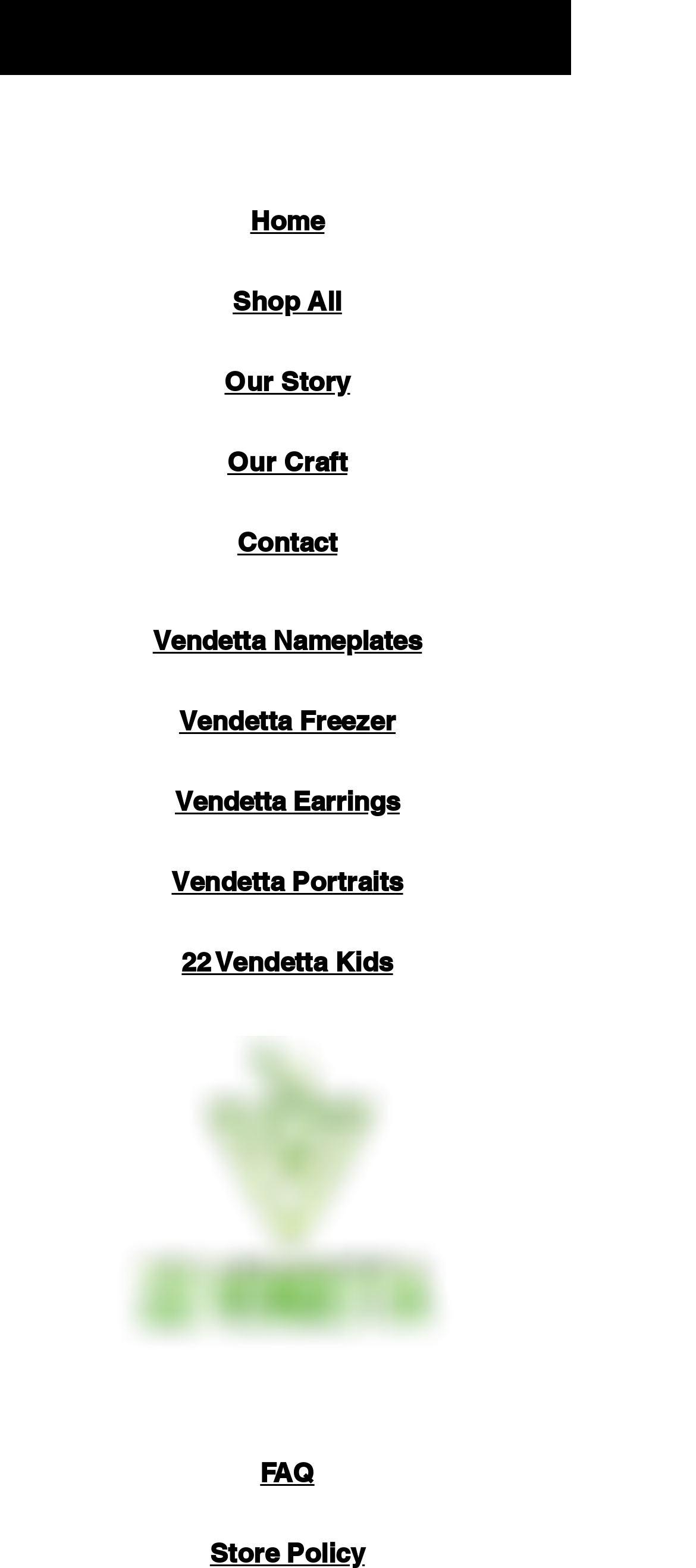Predict the bounding box of the UI element that fits this description: "Vendetta Freezer".

[0.257, 0.449, 0.568, 0.47]